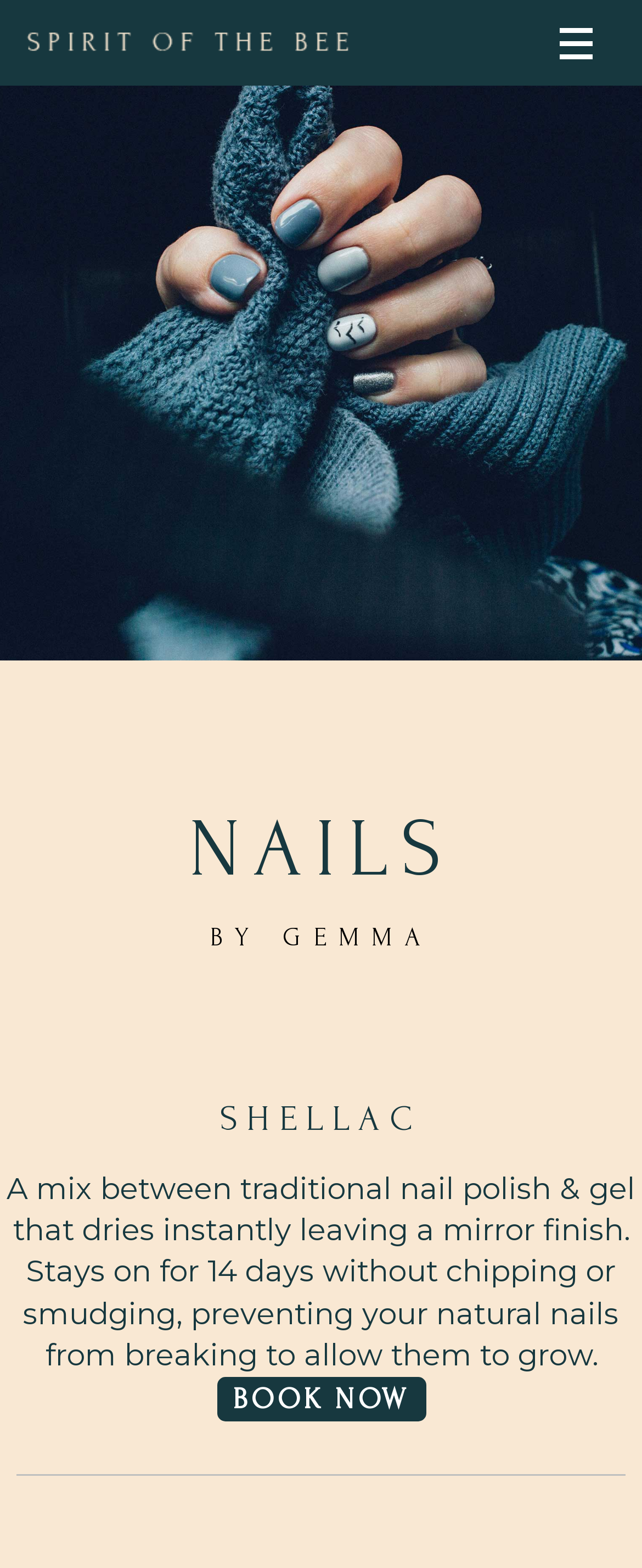How long does the Shellac nail polish last?
Using the picture, provide a one-word or short phrase answer.

14 days